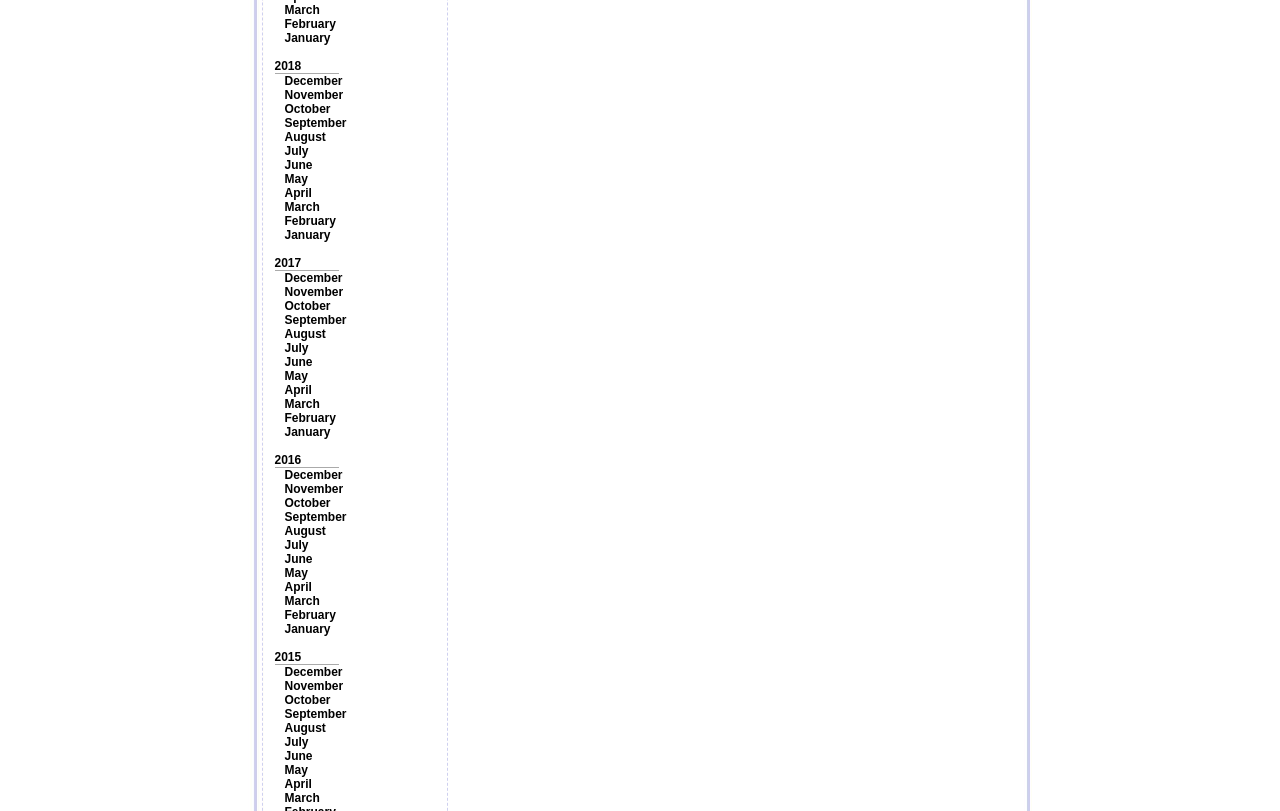Carefully examine the image and provide an in-depth answer to the question: What is the earliest year listed?

By examining the links on the webpage, I found that the earliest year listed is 2015, which is located at the bottom of the page with a bounding box coordinate of [0.214, 0.801, 0.235, 0.819].